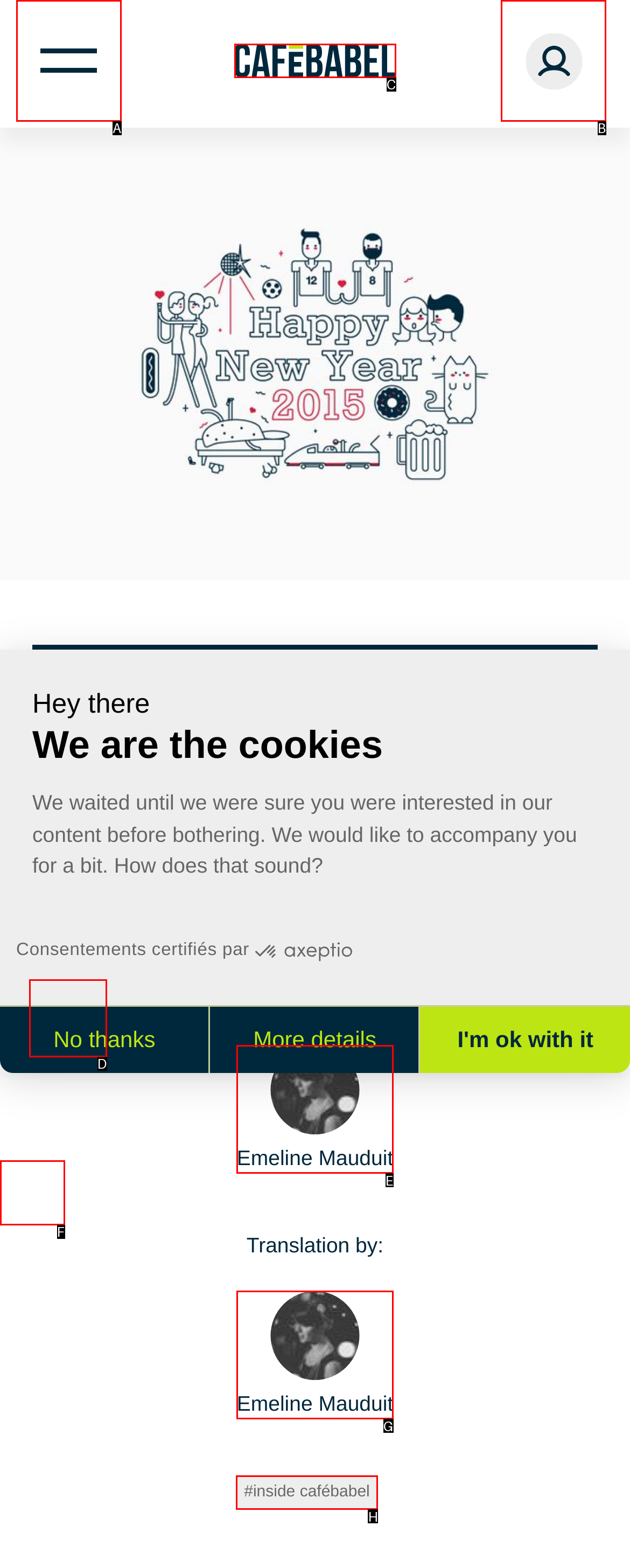Find the option that aligns with: Alle akzeptieren
Provide the letter of the corresponding option.

None